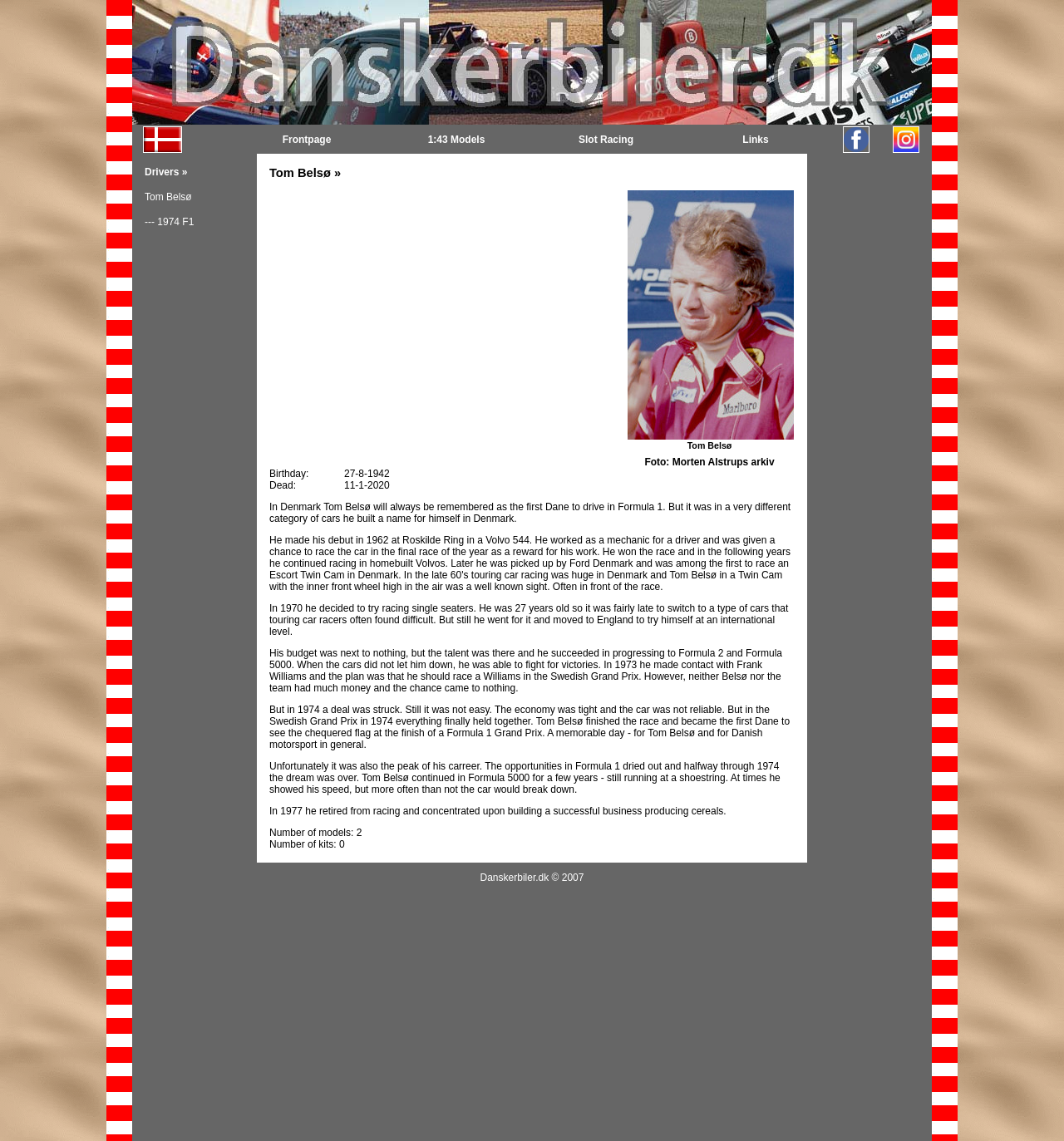Please locate and retrieve the main header text of the webpage.

Tom Belsø »